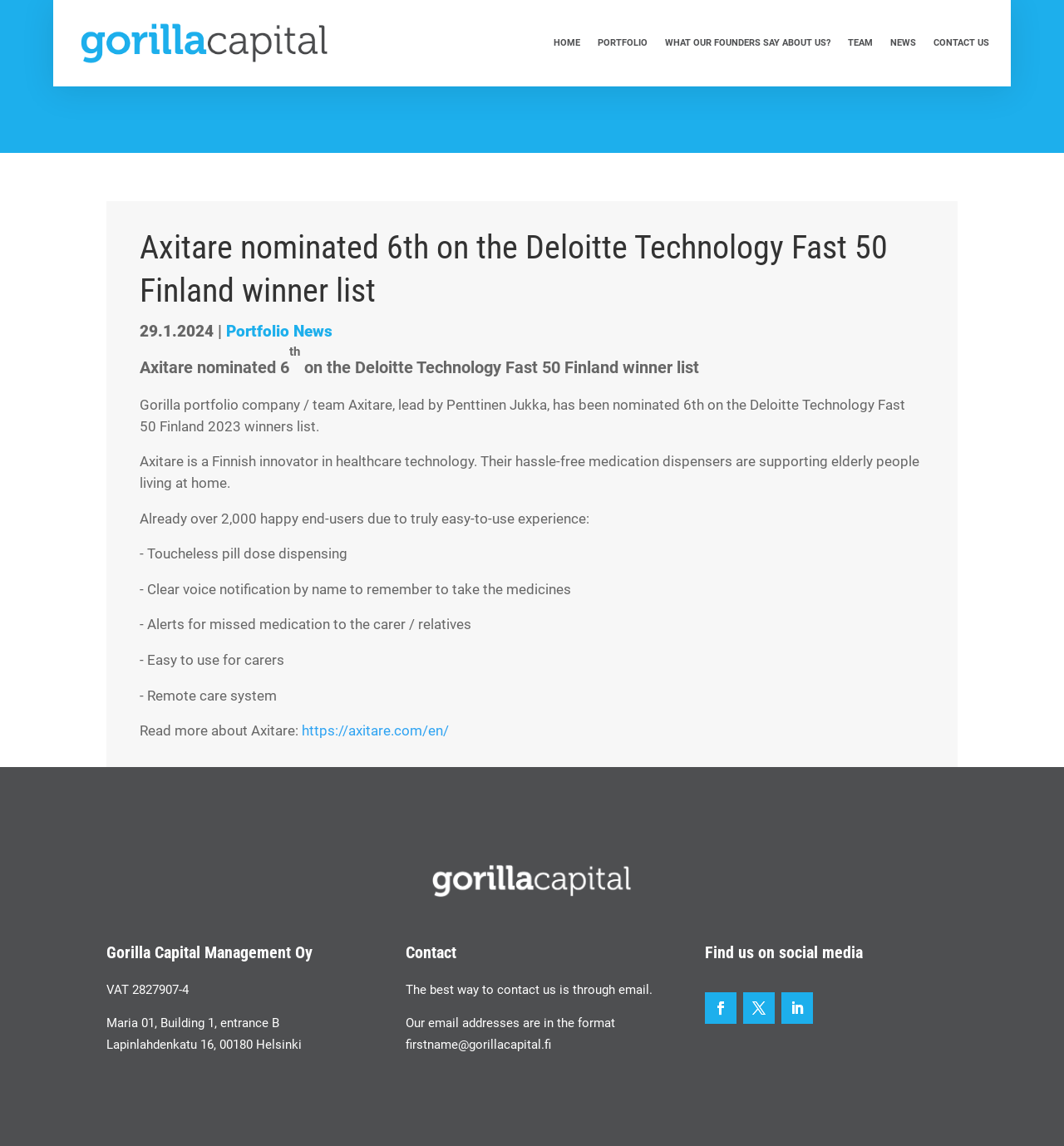Specify the bounding box coordinates for the region that must be clicked to perform the given instruction: "Contact 'Customer Support'".

None